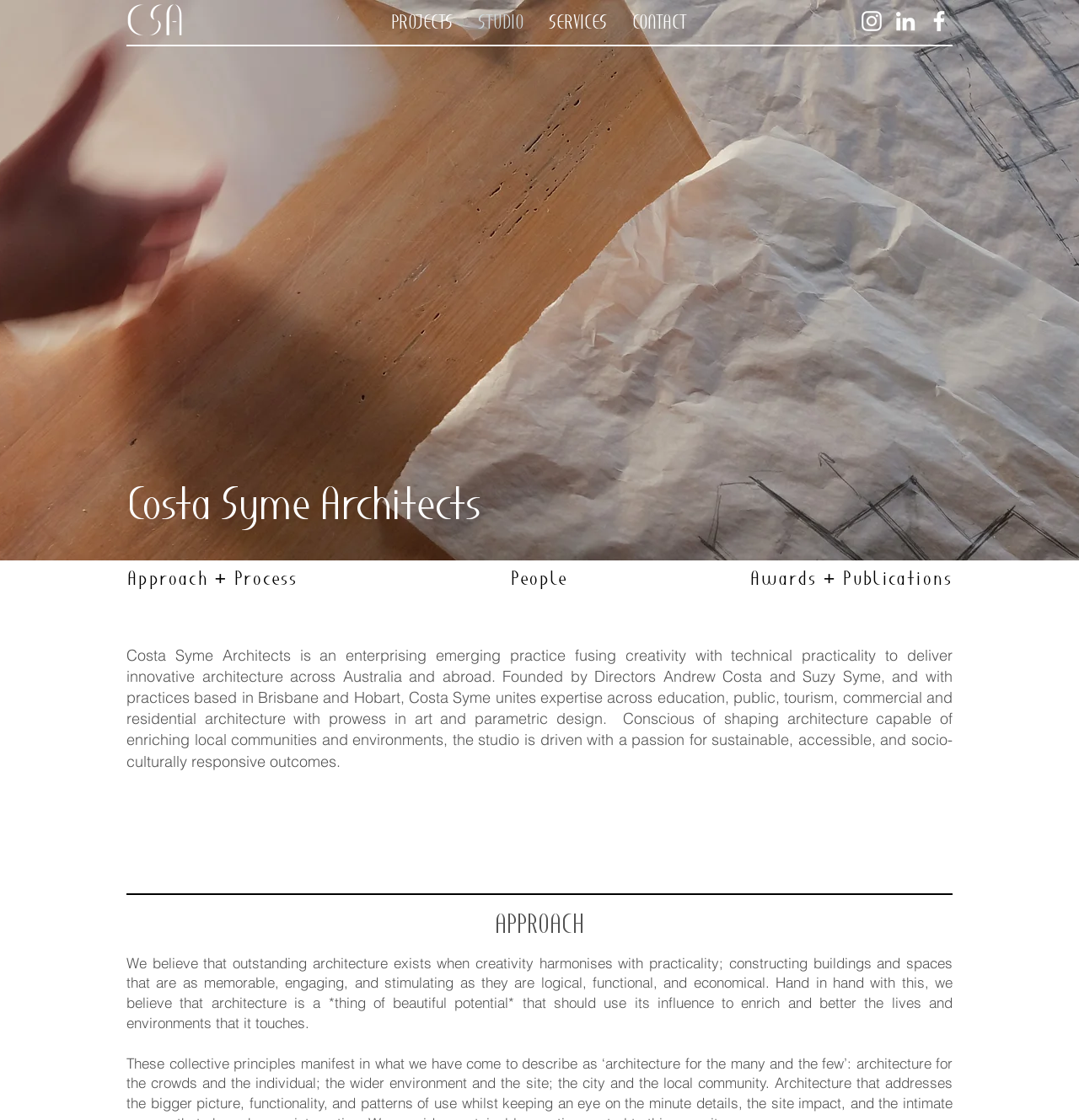What is the focus of the architecture practice?
Based on the image, provide your answer in one word or phrase.

Sustainable and socio-culturally responsive outcomes